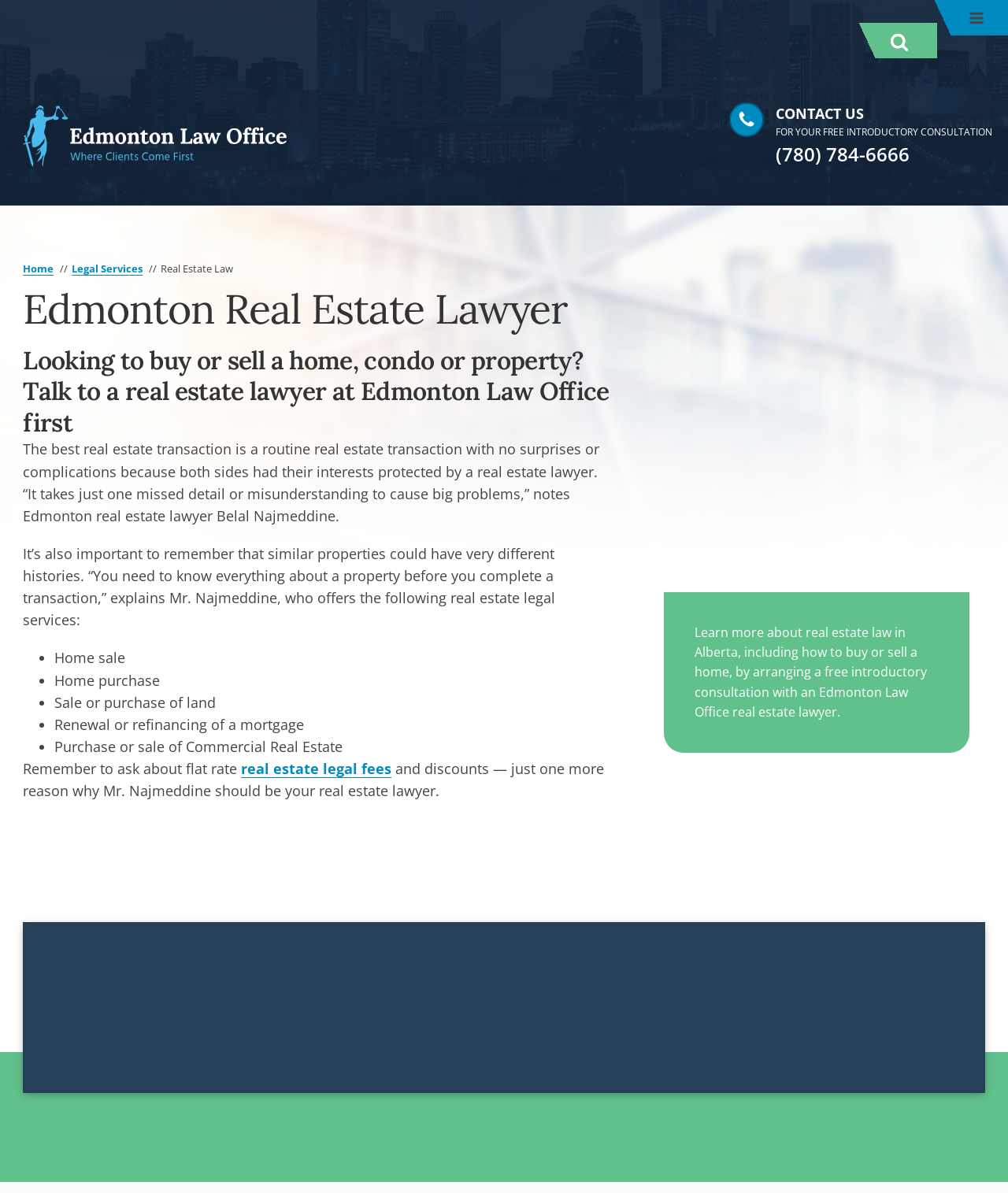Describe all the visual and textual components of the webpage comprehensively.

This webpage is about real estate legal services for buyers and sellers. At the top right corner, there is a search button with a magnifying glass icon. Next to it, there is a horizontal menu with three bars. On the top left, there is a link to the homepage and a breadcrumb navigation showing the current page is "Real Estate Law" under "Legal Services".

Below the navigation, there is a heading that reads "Edmonton Real Estate Lawyer" followed by a subheading that explains the importance of having a real estate lawyer when buying or selling a property. The text continues to explain the benefits of having a lawyer, citing the expertise of Edmonton real estate lawyer Belal Najmeddine.

The page then lists the real estate legal services offered, including home sale, home purchase, sale or purchase of land, renewal or refinancing of a mortgage, and purchase or sale of commercial real estate. These services are presented in a bulleted list.

On the right side of the page, there is a section with a heading "CONTACT US" and a phone number, (780) 784-6666. Below it, there is a call-to-action to request a free introductory consultation.

At the bottom of the page, there is a section with a heading "Need legal help?" and a link to "Contact Us". The page also mentions the possibility of flat-rate fees and discounts for real estate legal services.